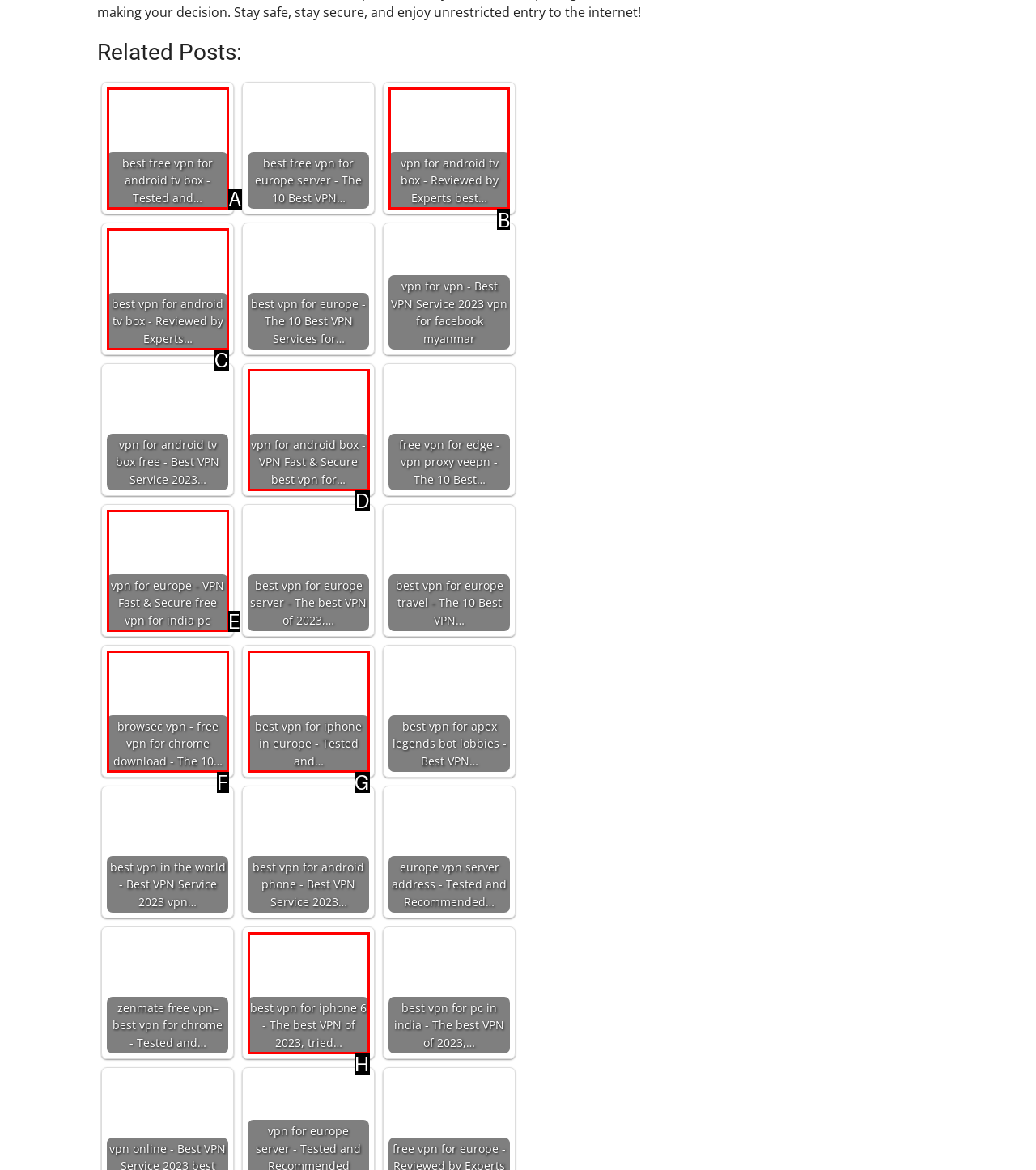Determine the letter of the UI element that you need to click to perform the task: View 'vpn for android tv box - Reviewed by Experts best…'.
Provide your answer with the appropriate option's letter.

B